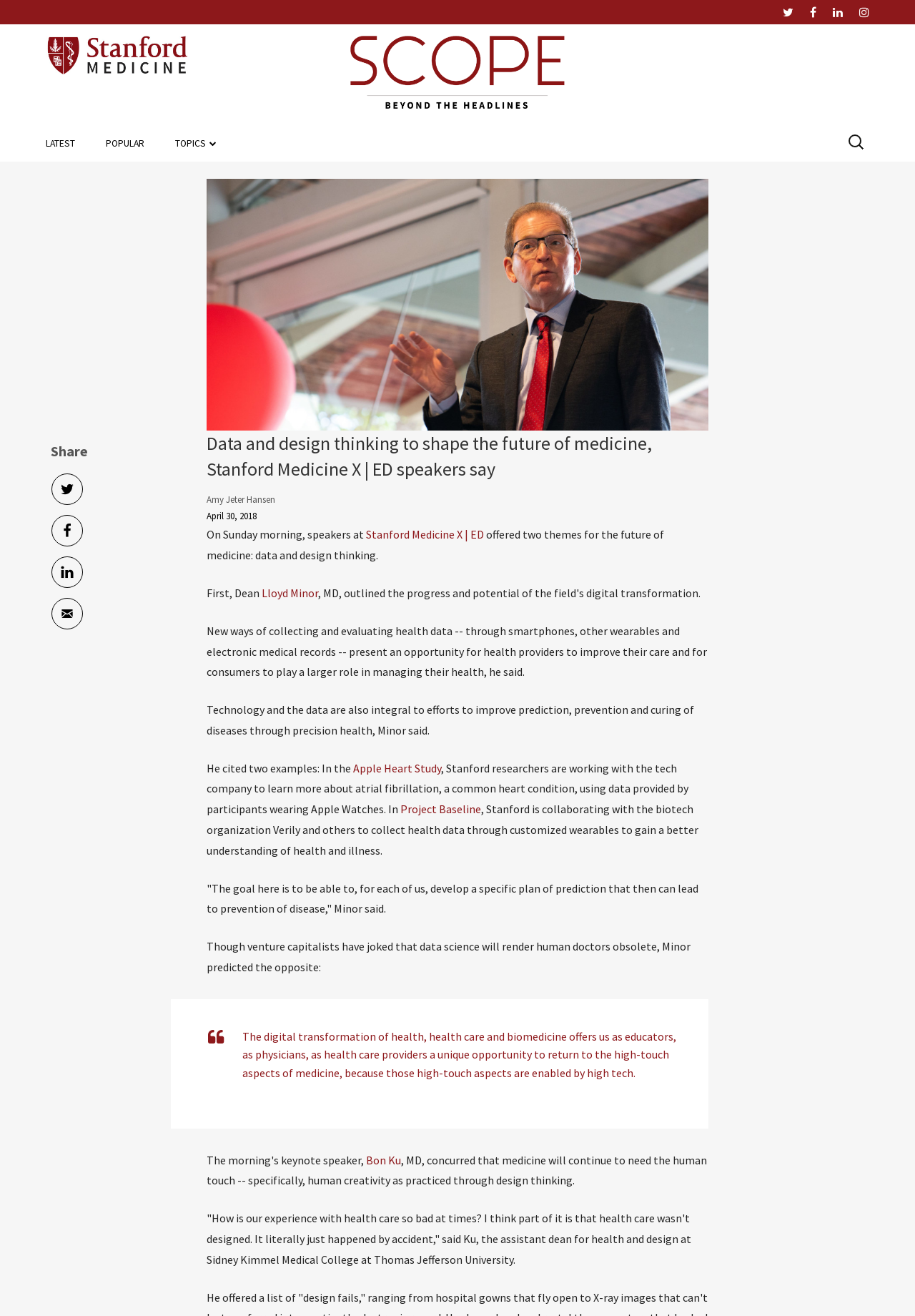Identify the bounding box for the given UI element using the description provided. Coordinates should be in the format (top-left x, top-left y, bottom-right x, bottom-right y) and must be between 0 and 1. Here is the description: LinkedIn

[0.91, 0.0, 0.921, 0.018]